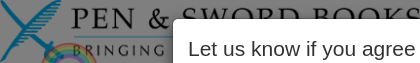What is the name of the company?
Respond to the question with a well-detailed and thorough answer.

The company name is prominently displayed above the logo, emphasizing their commitment to publishing a wide range of titles. The name is 'PEN & SWORD BOOKS', which suggests a connection to writing and literature.